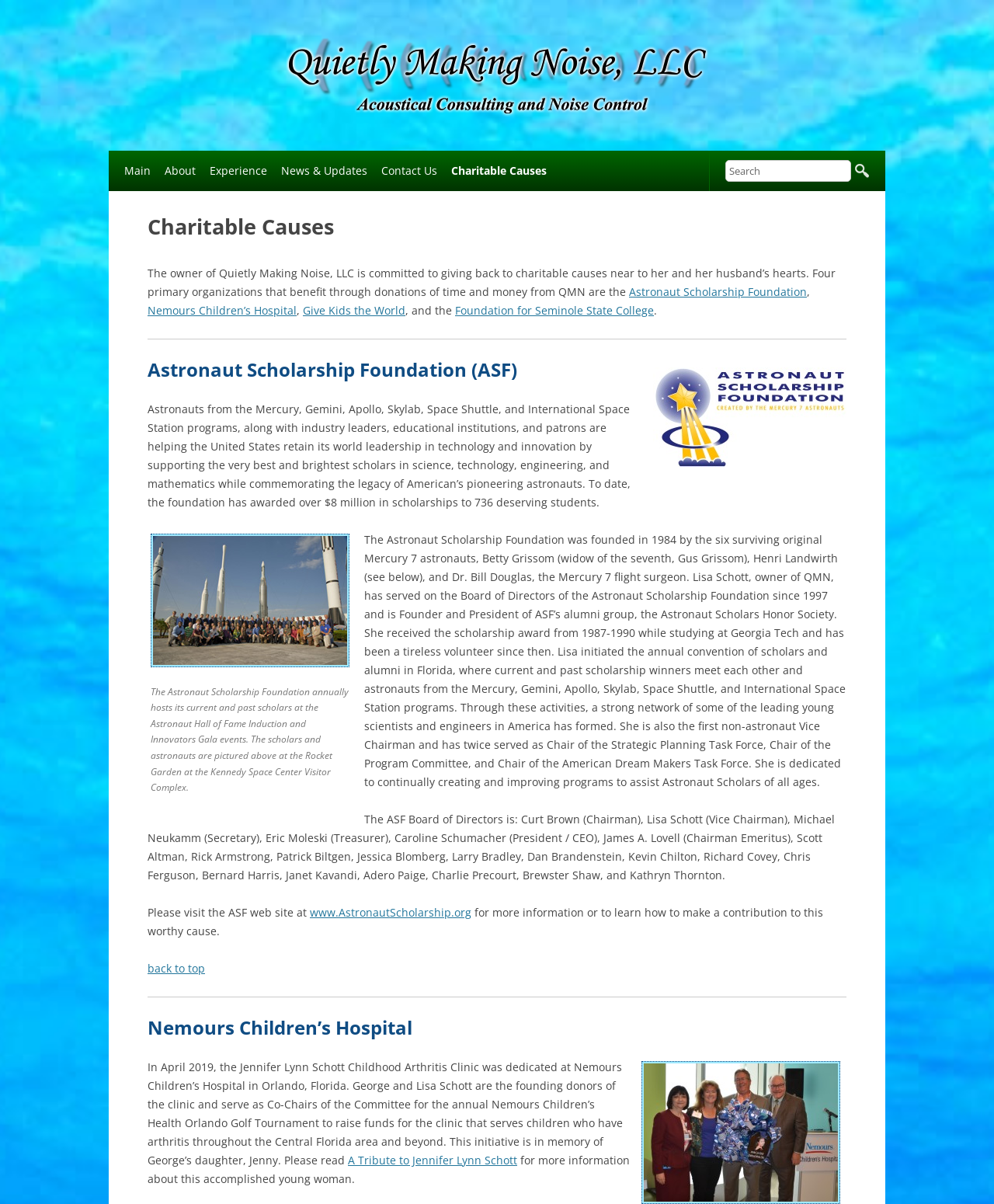What is the name of the event where current and past scholars meet each other and astronauts?
Give a thorough and detailed response to the question.

The answer can be found in the section about the Astronaut Scholarship Foundation, where it is mentioned that 'The Astronaut Scholarship Foundation annually hosts its current and past scholars at the Astronaut Hall of Fame Induction and Innovators Gala events...'